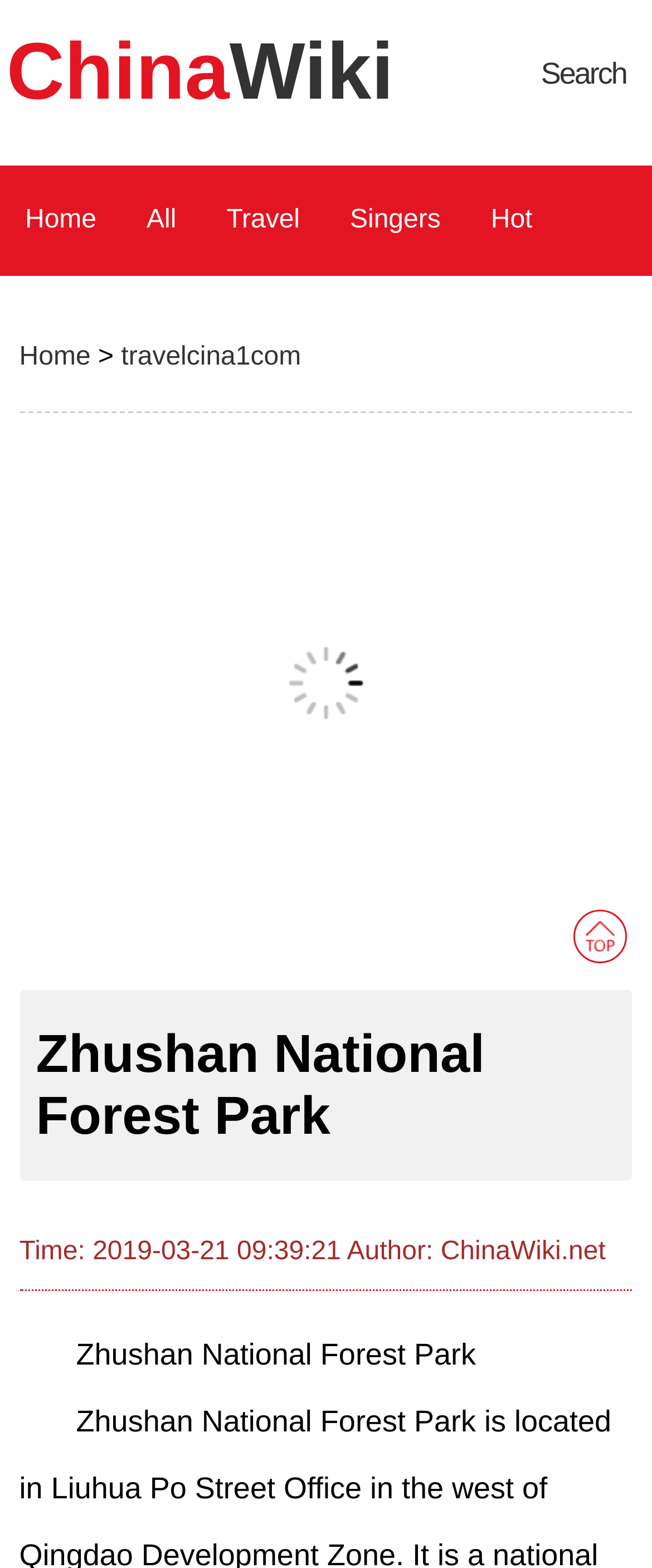Using the element description title="china wiki", predict the bounding box coordinates for the UI element. Provide the coordinates in (top-left x, top-left y, bottom-right x, bottom-right y) format with values ranging from 0 to 1.

[0.882, 0.581, 0.959, 0.613]